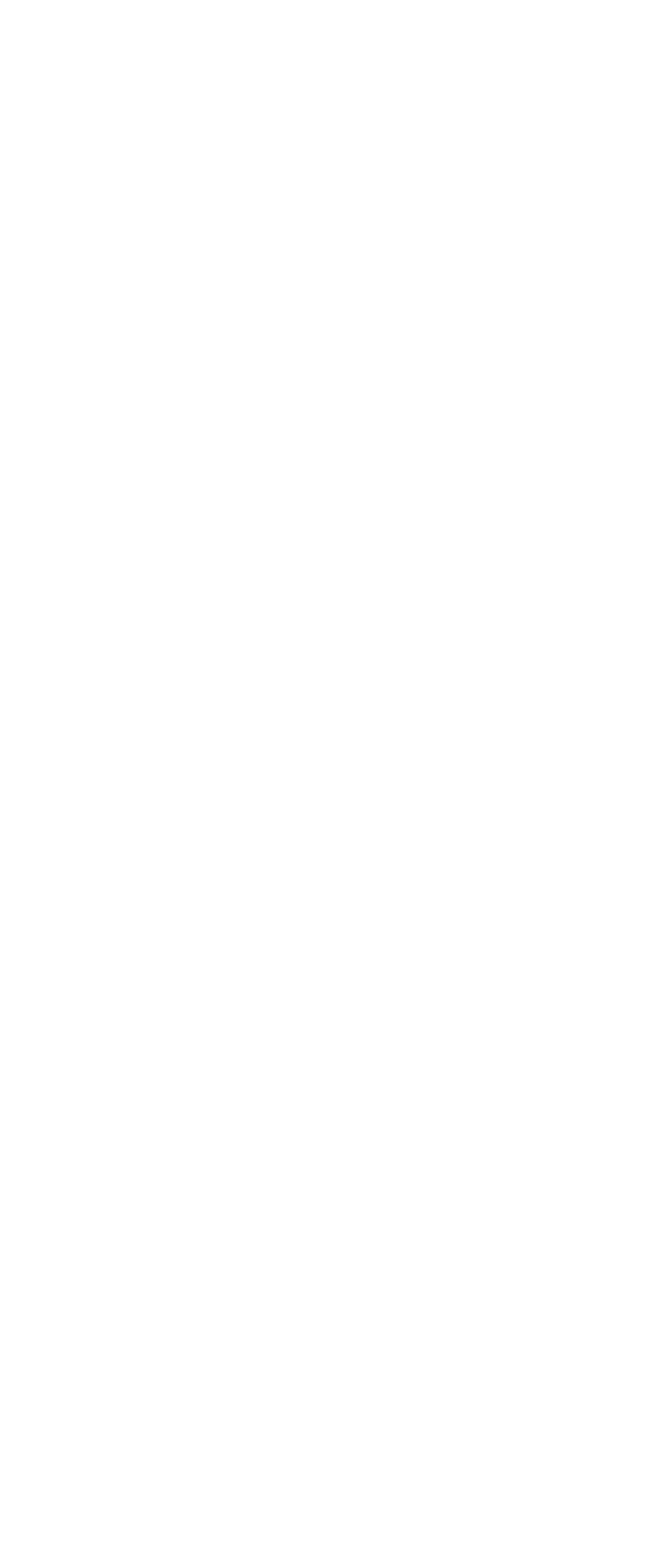Please specify the bounding box coordinates of the region to click in order to perform the following instruction: "View Dram Shop practice area".

[0.051, 0.473, 0.949, 0.537]